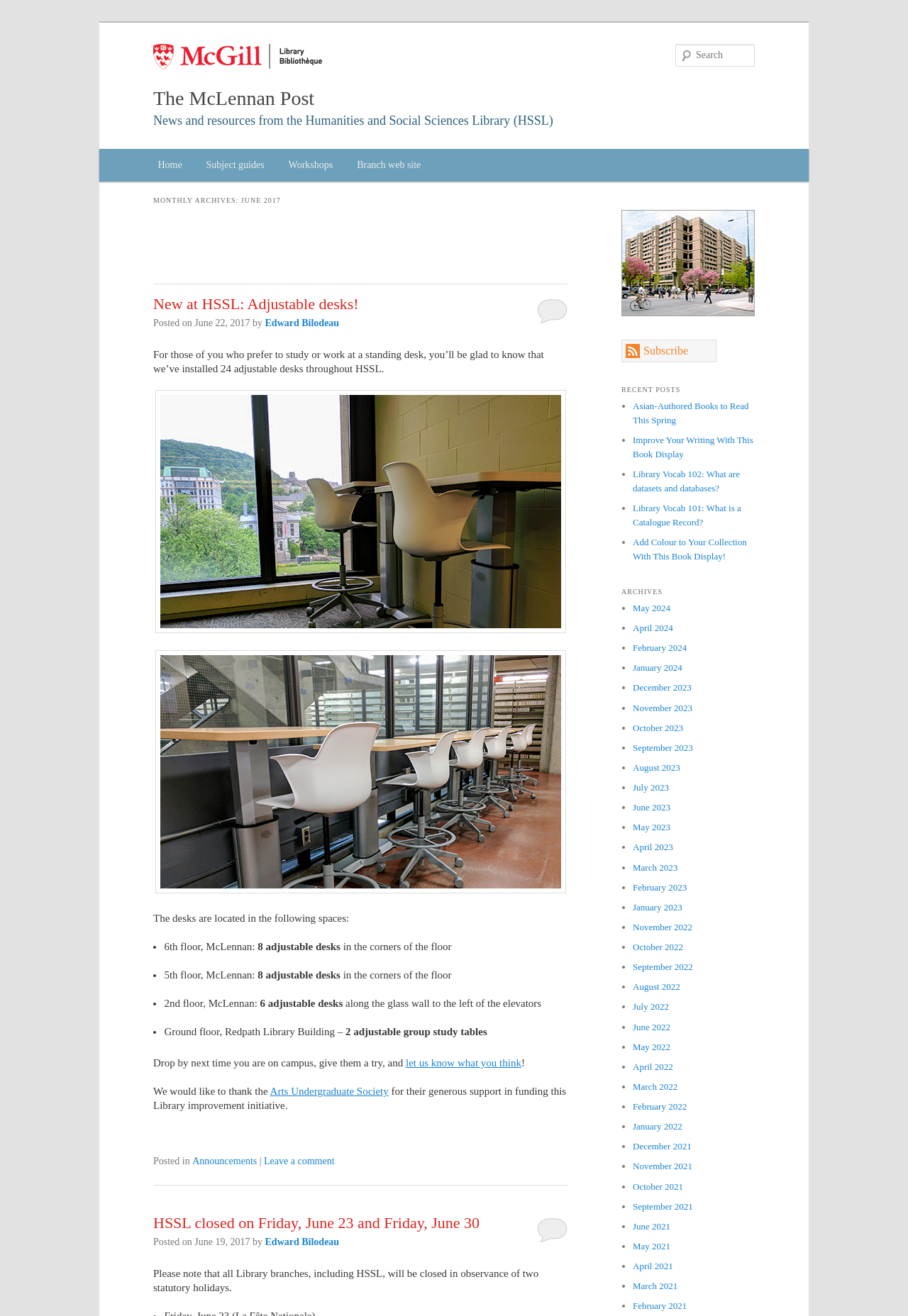Determine the bounding box coordinates of the clickable element necessary to fulfill the instruction: "View the post about HSSL closed on Friday". Provide the coordinates as four float numbers within the 0 to 1 range, i.e., [left, top, right, bottom].

[0.169, 0.914, 0.625, 0.939]